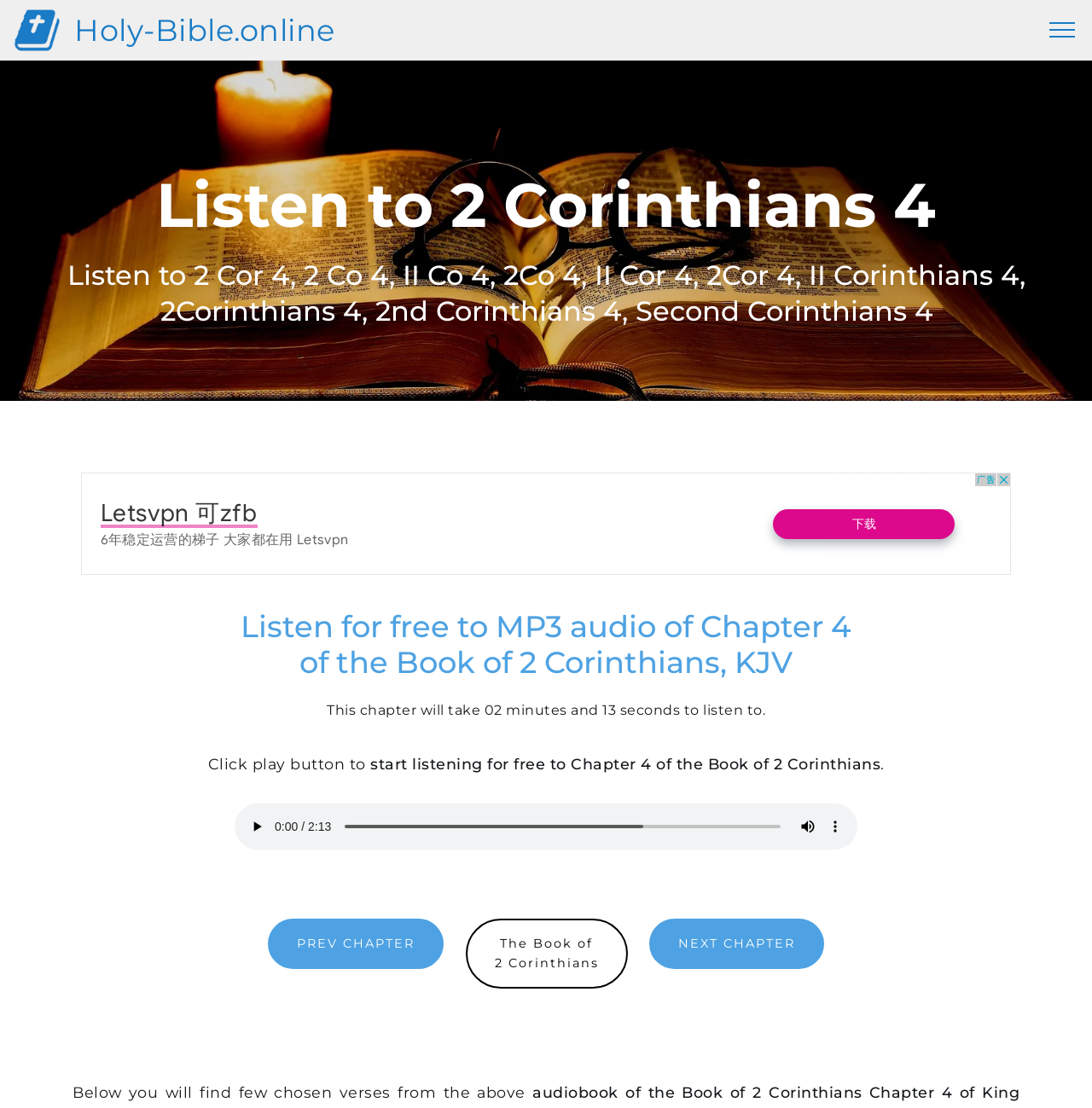Please answer the following question using a single word or phrase: 
What is the current chapter being listened to?

Chapter 4